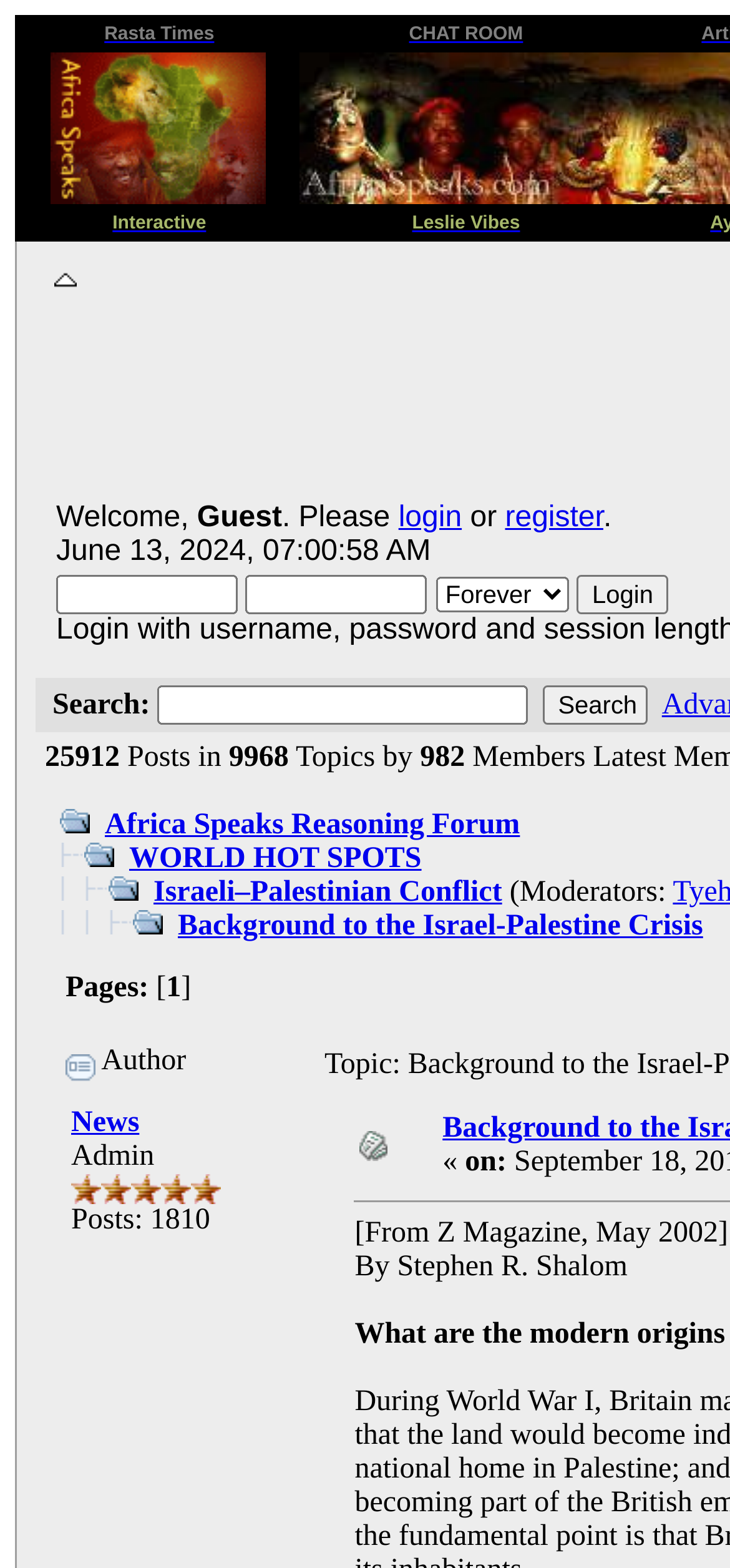Respond to the question below with a single word or phrase: What is the author of the article?

Stephen R. Shalom